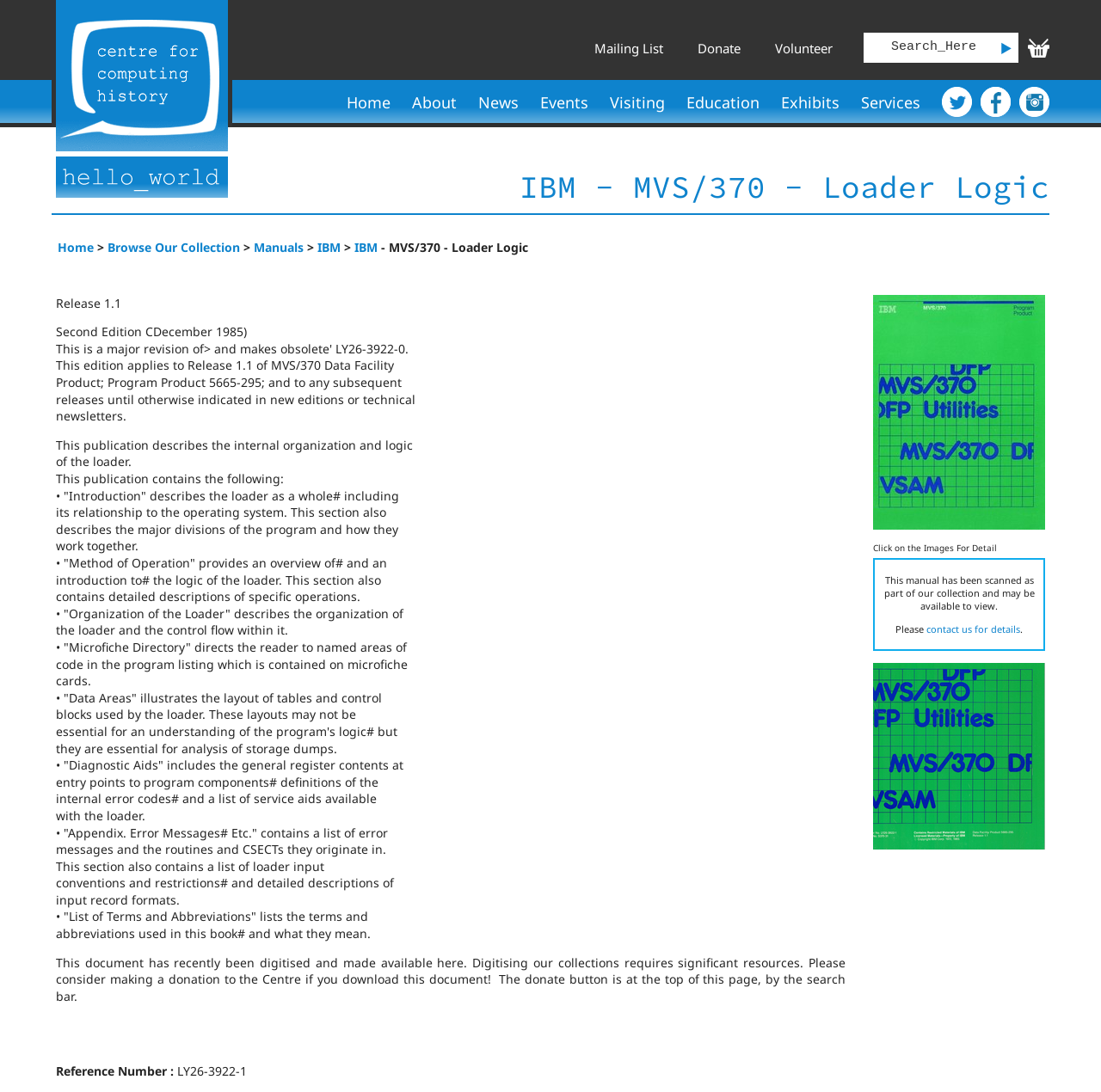What is the name of the organization?
Provide a detailed and extensive answer to the question.

The name of the organization can be found in the top-left corner of the webpage, where it says 'Centre For Computing History' in a link element.